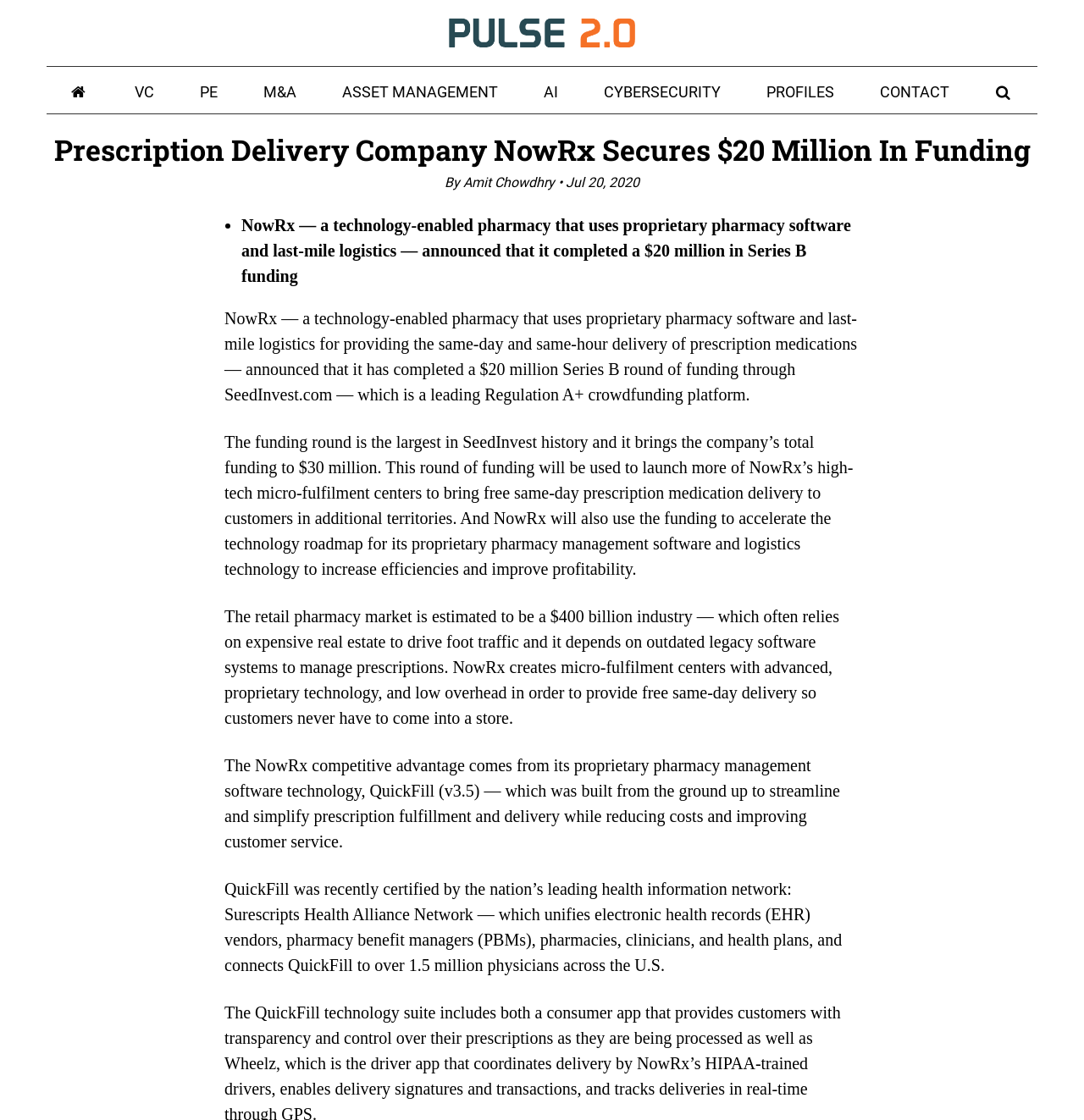Determine the bounding box coordinates for the element that should be clicked to follow this instruction: "Visit Pulse 2.0". The coordinates should be given as four float numbers between 0 and 1, in the format [left, top, right, bottom].

[0.414, 0.015, 0.586, 0.044]